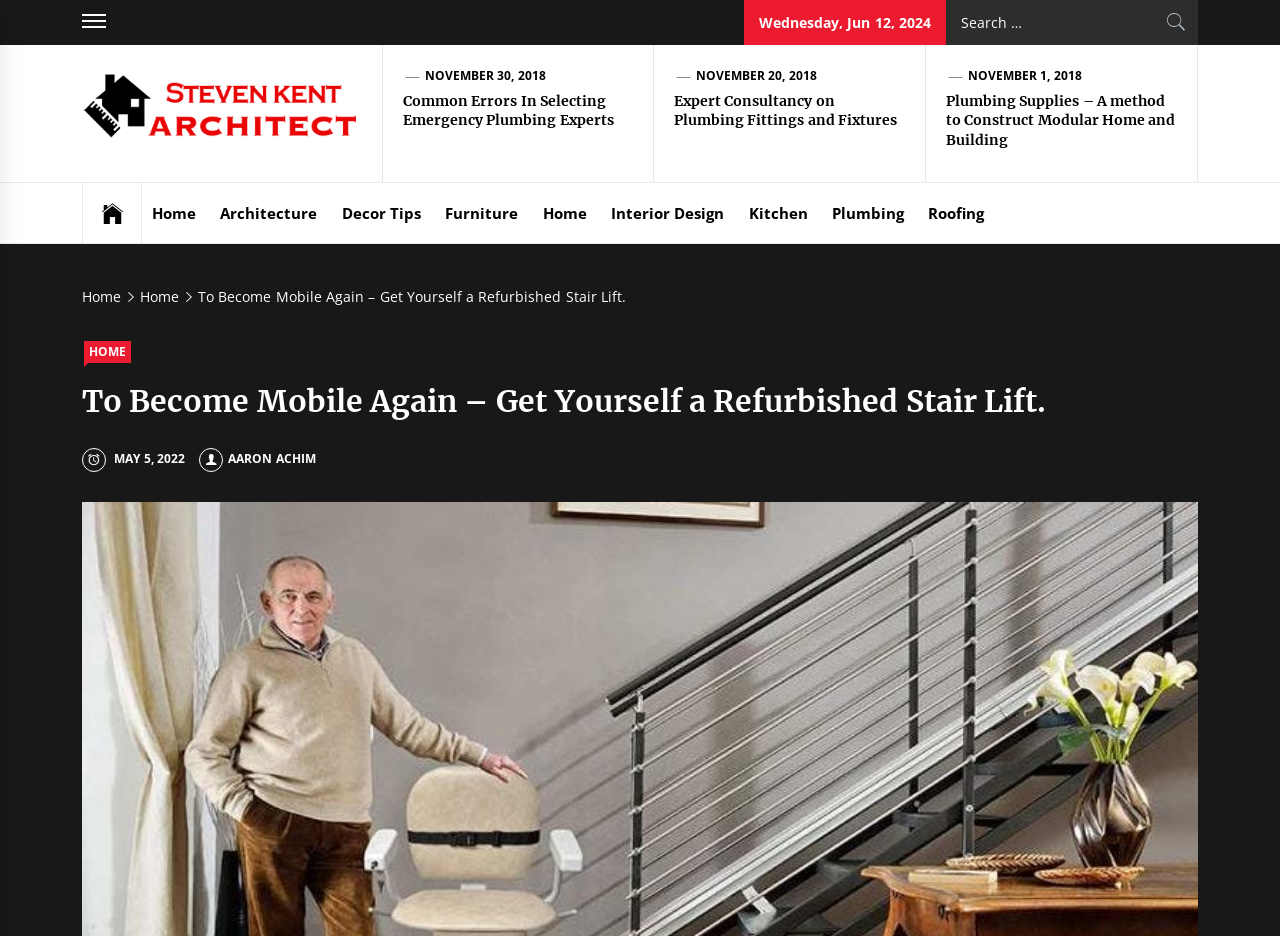Please find the bounding box coordinates in the format (top-left x, top-left y, bottom-right x, bottom-right y) for the given element description. Ensure the coordinates are floating point numbers between 0 and 1. Description: Home

[0.066, 0.364, 0.102, 0.388]